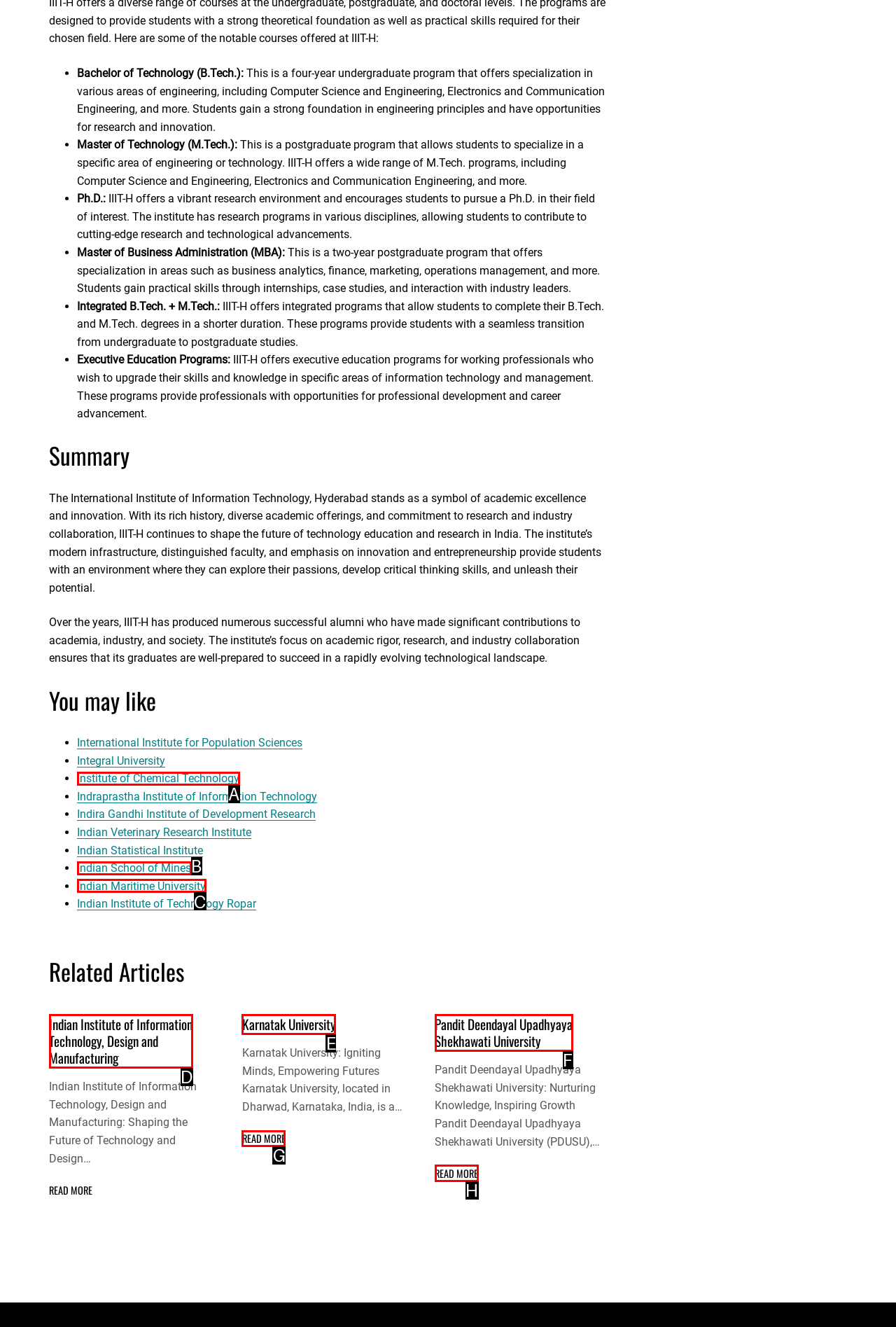Identify the matching UI element based on the description: Indian School of Mines
Reply with the letter from the available choices.

B